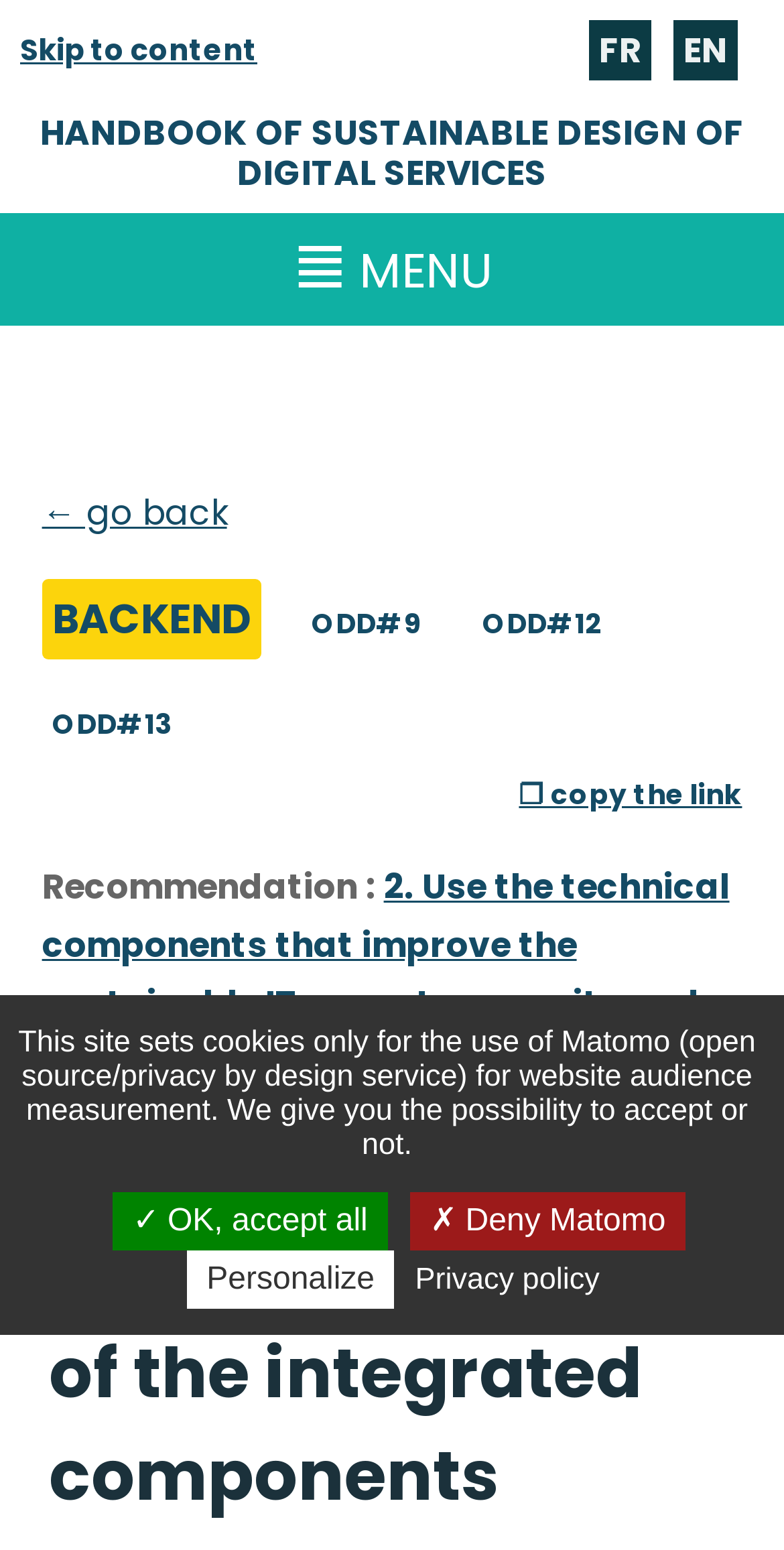What is the title of the handbook?
Answer the question in as much detail as possible.

I found the title of the handbook by looking at the link 'HANDBOOK OF SUSTAINABLE DESIGN OF DIGITAL SERVICES' at the top of the page, which appears to be the title of the handbook.